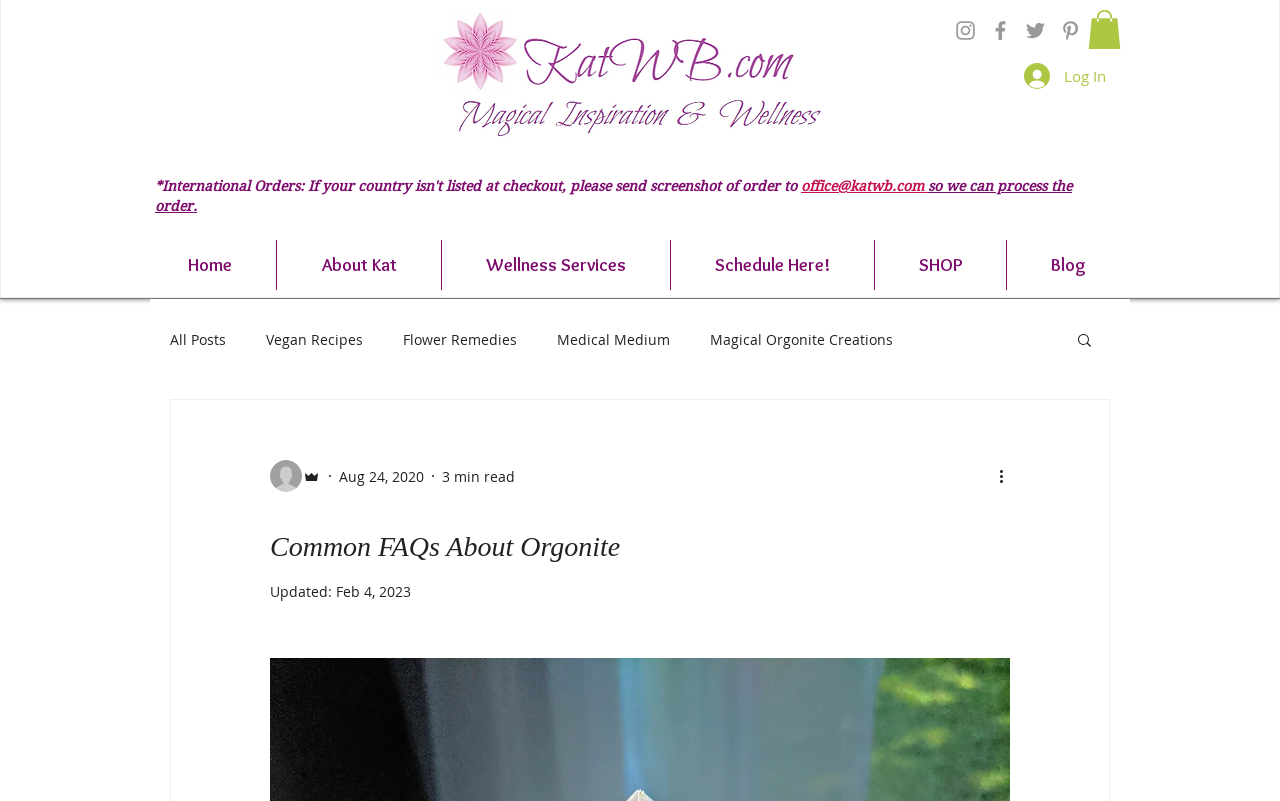Indicate the bounding box coordinates of the element that needs to be clicked to satisfy the following instruction: "Log in". The coordinates should be four float numbers between 0 and 1, i.e., [left, top, right, bottom].

[0.789, 0.072, 0.875, 0.119]